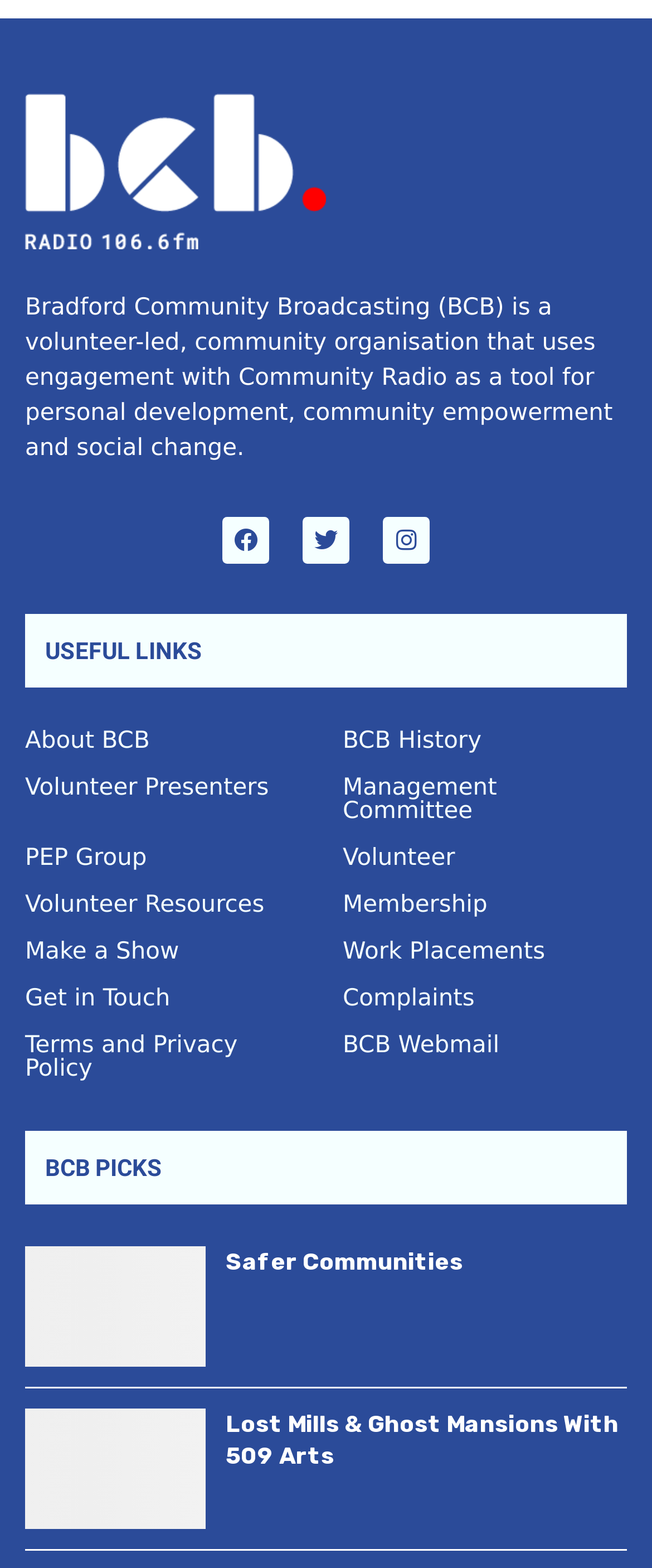Please identify the bounding box coordinates of the element on the webpage that should be clicked to follow this instruction: "Explore Safer Communities". The bounding box coordinates should be given as four float numbers between 0 and 1, formatted as [left, top, right, bottom].

[0.038, 0.794, 0.315, 0.871]